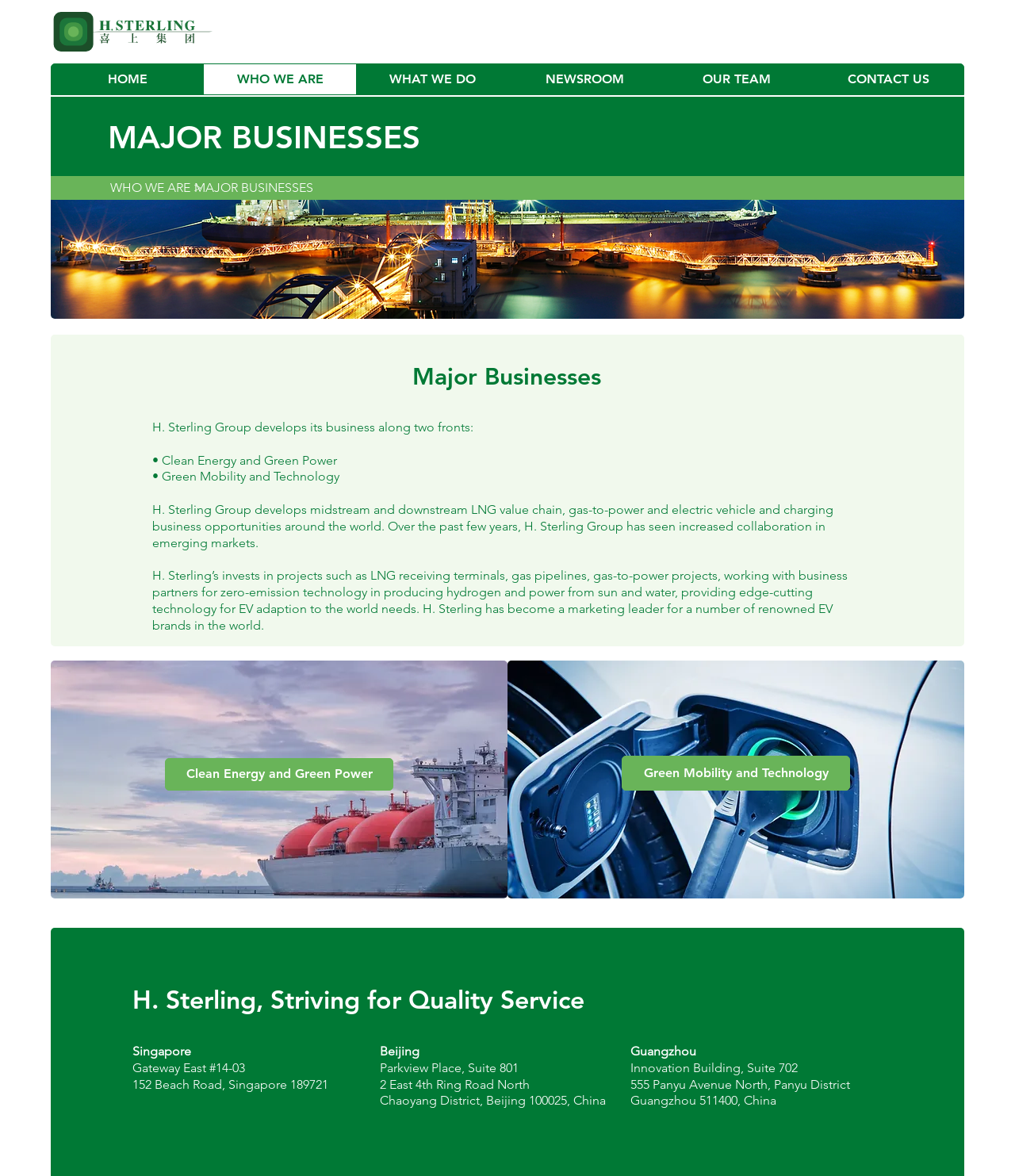Please provide a brief answer to the question using only one word or phrase: 
What are the two business fronts of H. Sterling Group?

Clean Energy and Green Power, Green Mobility and Technology